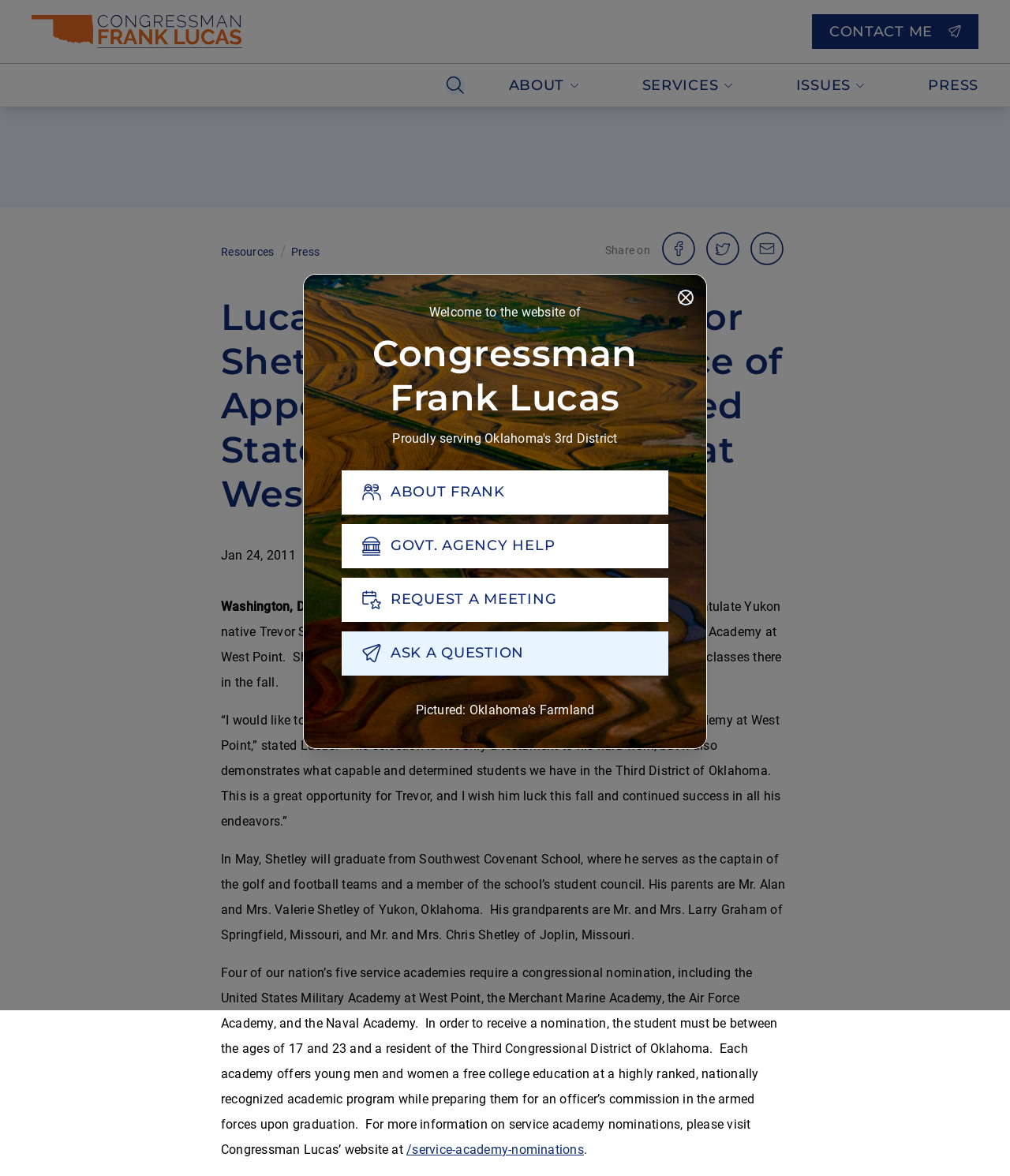Generate the title text from the webpage.

Welcome to the website of